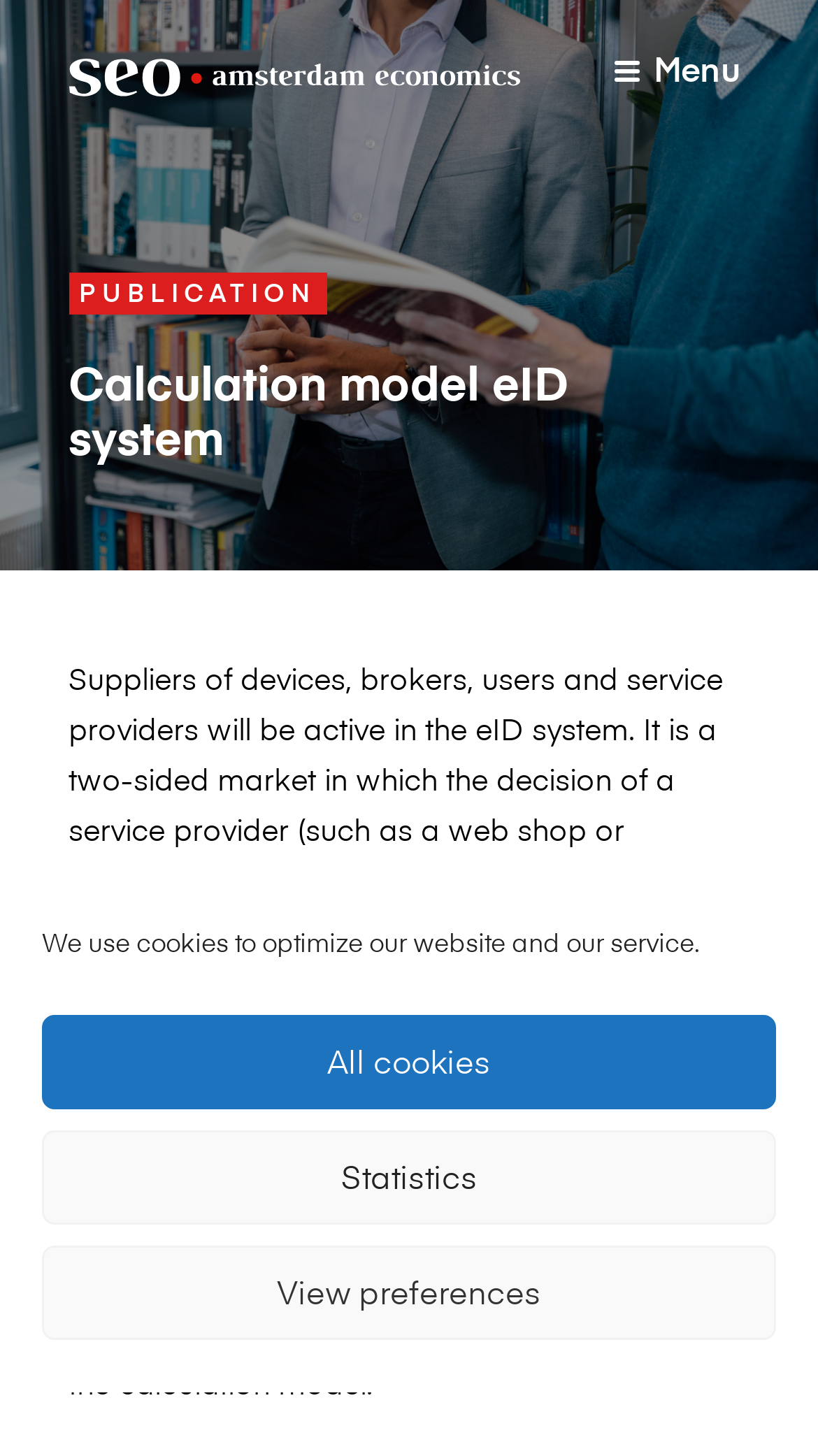What is the role of suppliers of devices in the system?
Refer to the image and provide a concise answer in one word or phrase.

Competing